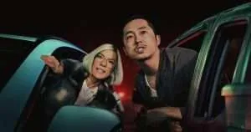What is surrounding the actors?
Look at the image and answer with only one word or phrase.

Cars